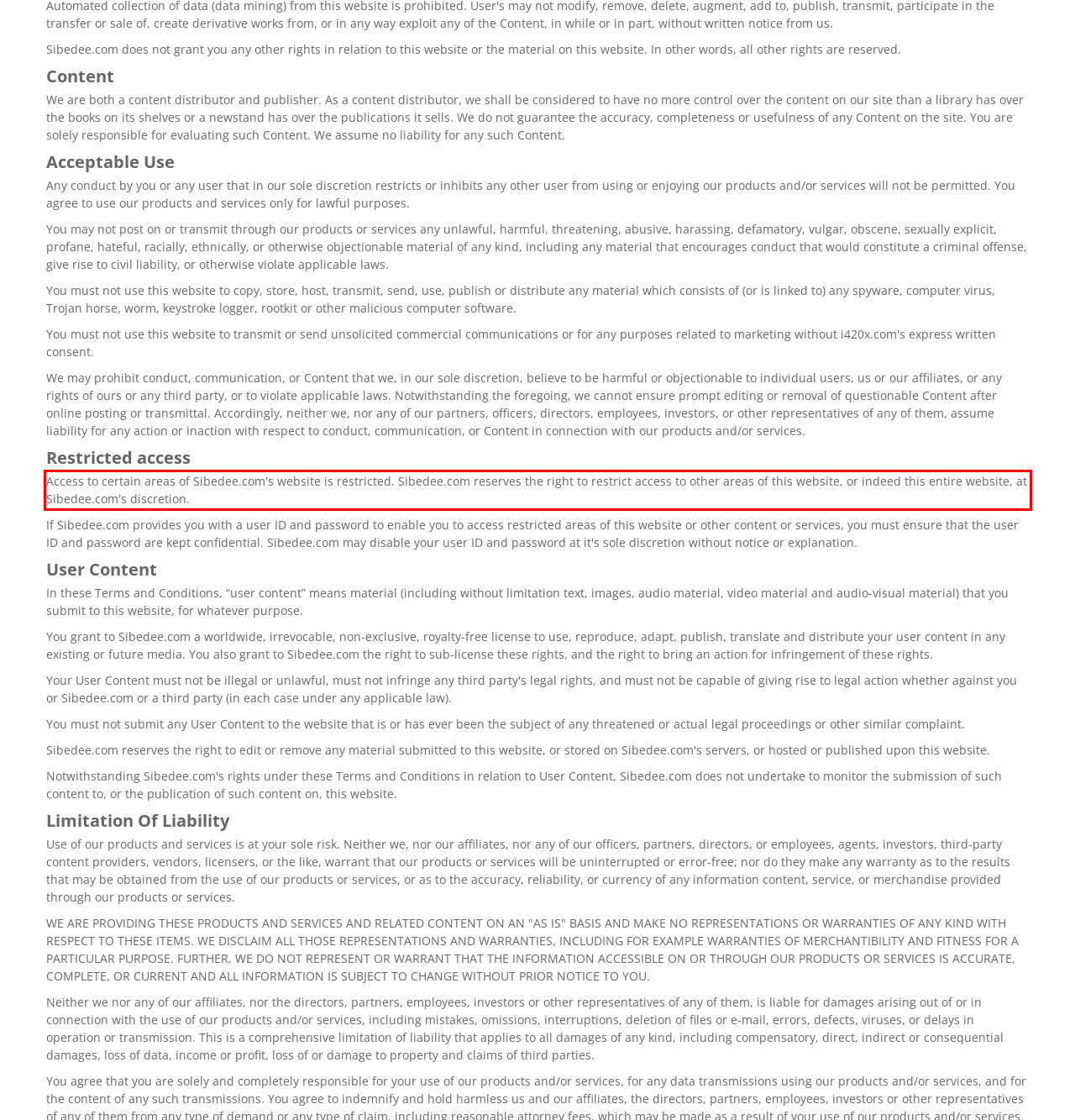With the provided screenshot of a webpage, locate the red bounding box and perform OCR to extract the text content inside it.

Access to certain areas of Sibedee.com's website is restricted. Sibedee.com reserves the right to restrict access to other areas of this website, or indeed this entire website, at Sibedee.com's discretion.